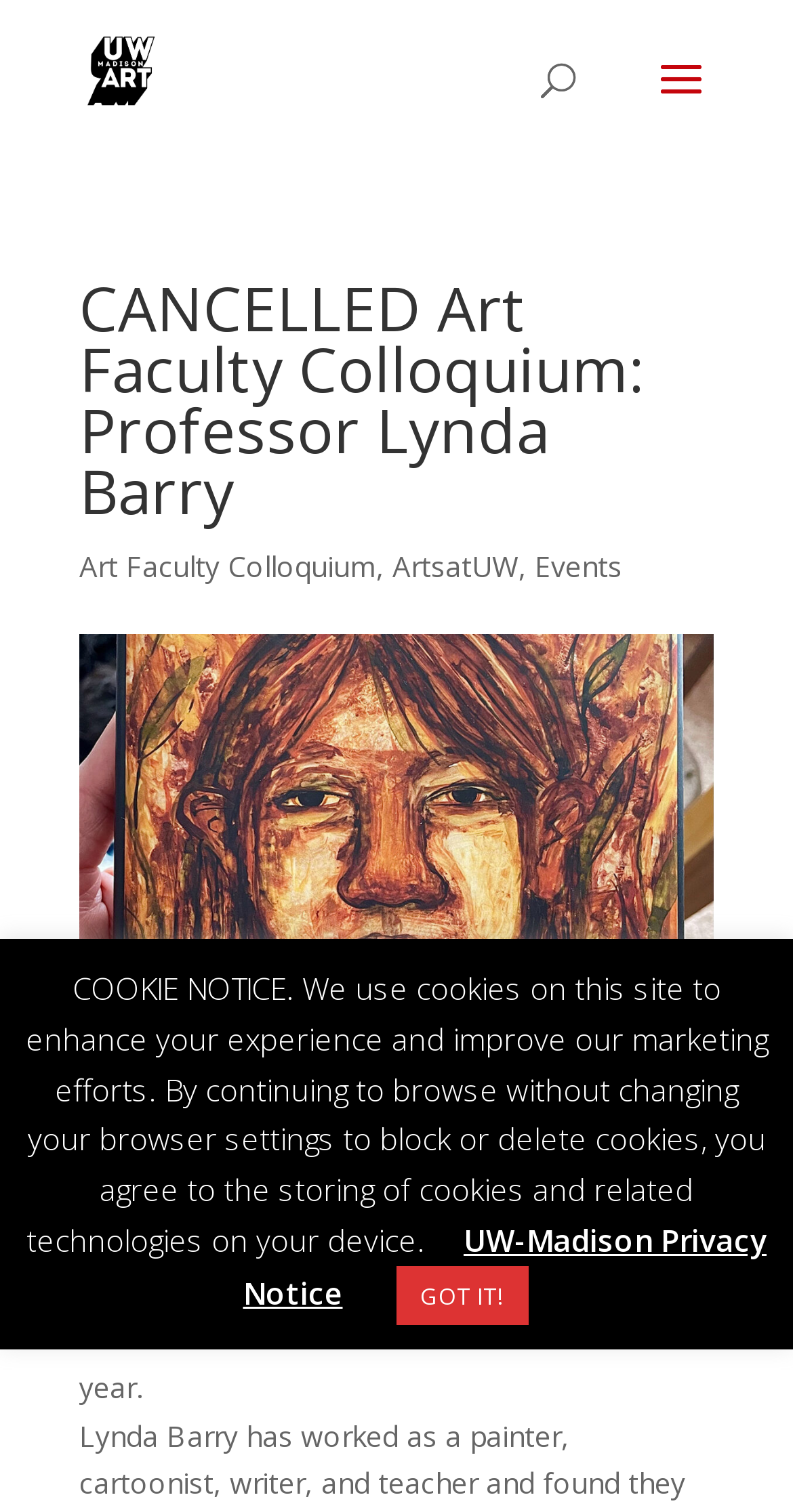Use one word or a short phrase to answer the question provided: 
What is the status of the event?

Cancelled